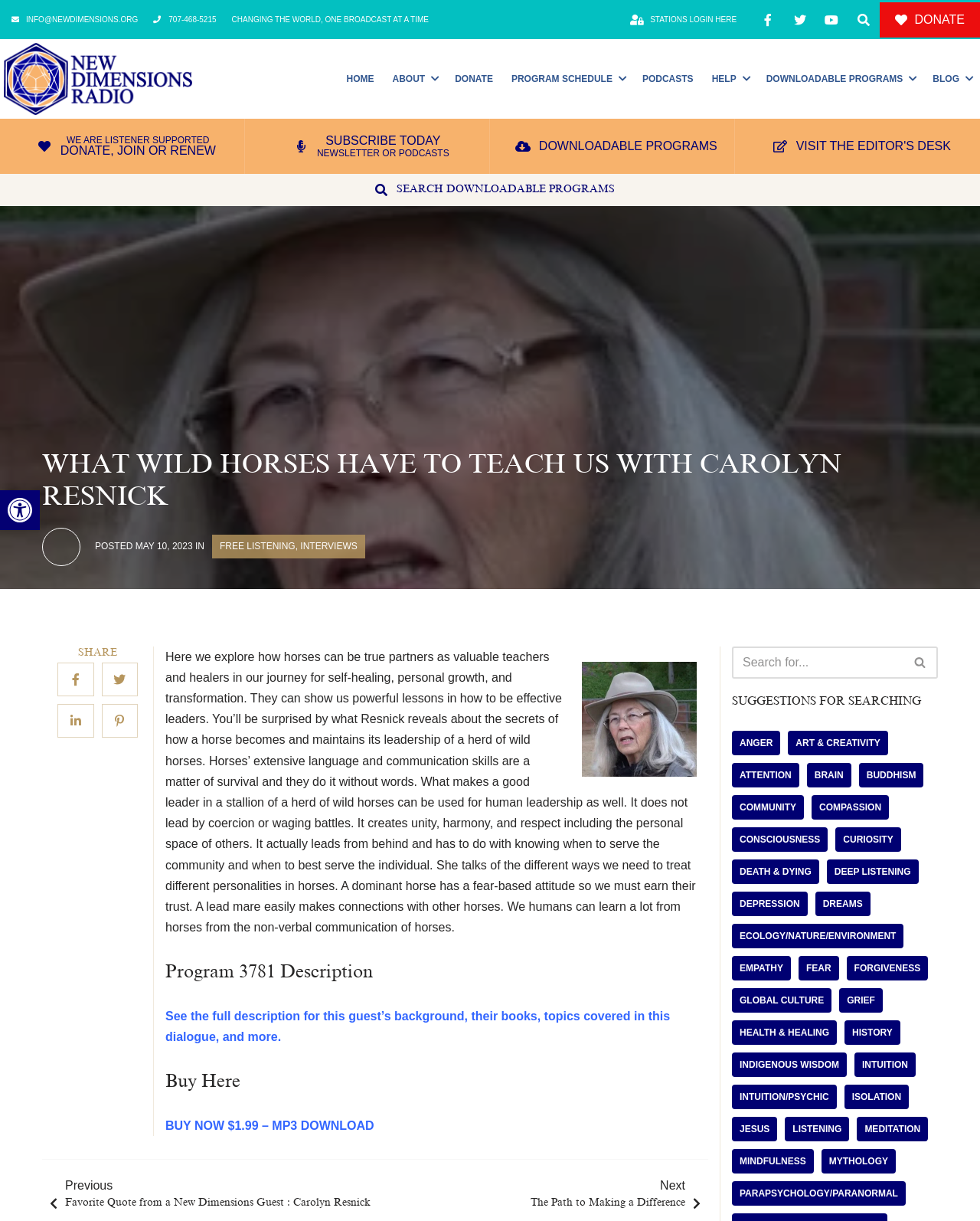Find the UI element described as: "dreams" and predict its bounding box coordinates. Ensure the coordinates are four float numbers between 0 and 1, [left, top, right, bottom].

[0.832, 0.73, 0.888, 0.75]